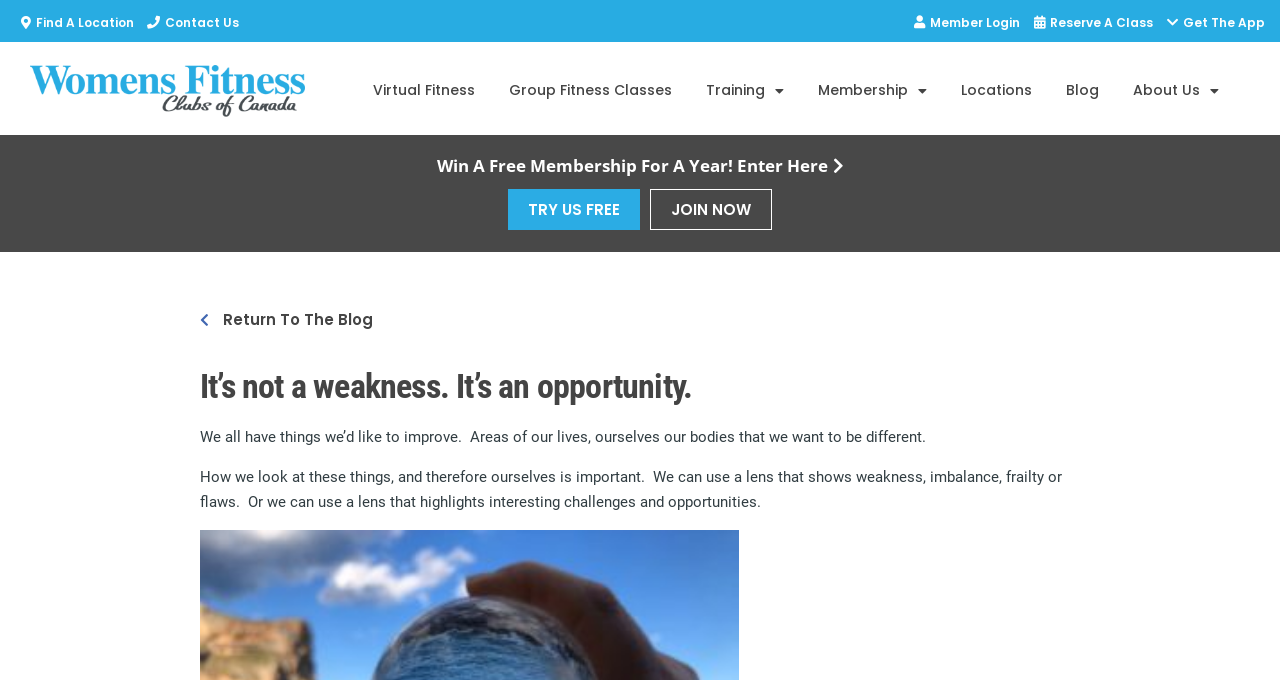Could you find the bounding box coordinates of the clickable area to complete this instruction: "Contact us"?

[0.112, 0.015, 0.186, 0.052]